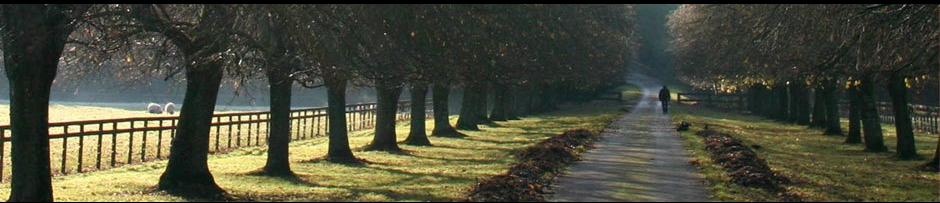Describe every aspect of the image in detail.

A serene scene unfolds along a narrow, winding path flanked by towering trees, their branches creating a natural canopy overhead. The sunlight filters gently through the leaves, casting dappled shadows on the ground. To the side, a rustic wooden fence lines the walkway, contributing to the tranquil ambiance of this countryside setting. In the distance, a lone figure walks quietly, seemingly lost in thought, amidst a peaceful backdrop that embodies the beauty of nature. This picturesque landscape invites contemplation and evokes a sense of calm, making it a perfect escape from the hustle and bustle of daily life.